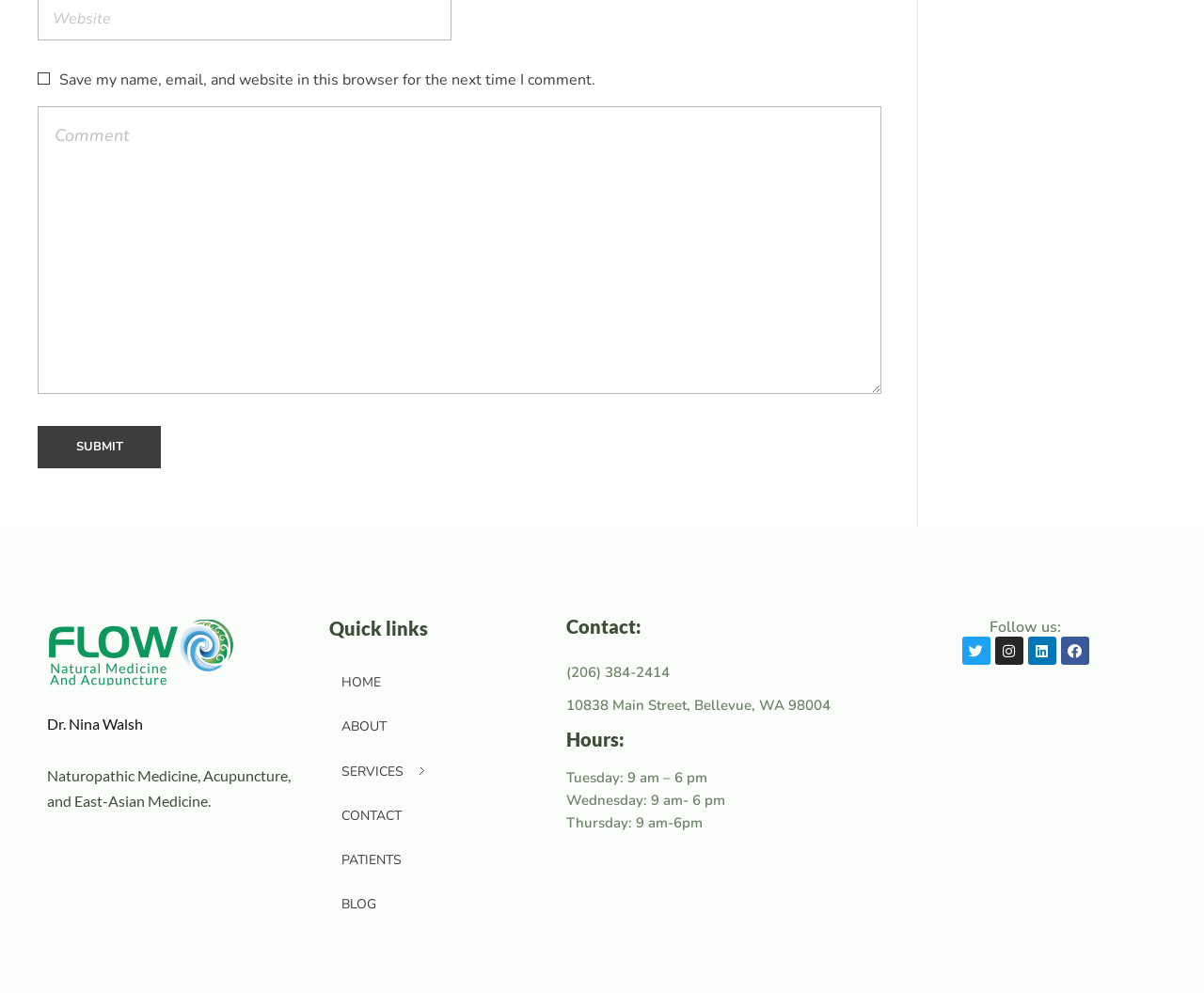Give a one-word or short phrase answer to the question: 
What are the hours of operation on Tuesday?

9 am – 6 pm